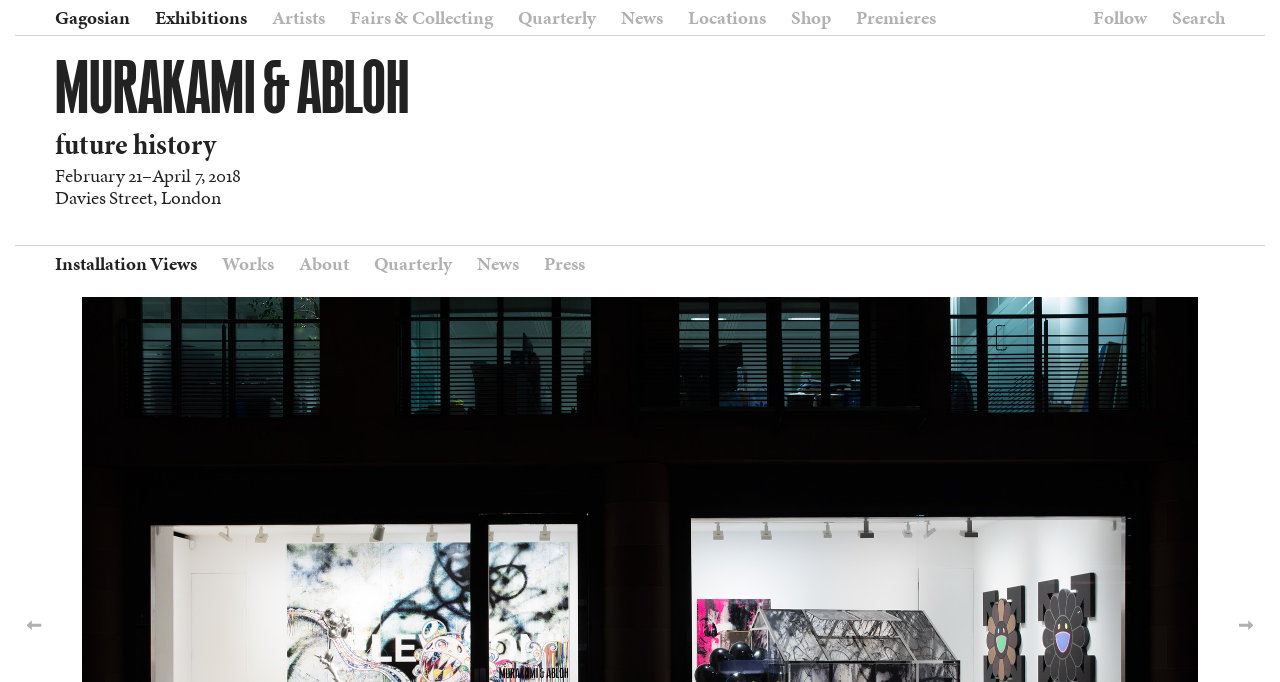How can you navigate the slides?
Answer the question using a single word or phrase, according to the image.

Using Next Slide and Previous Slide buttons